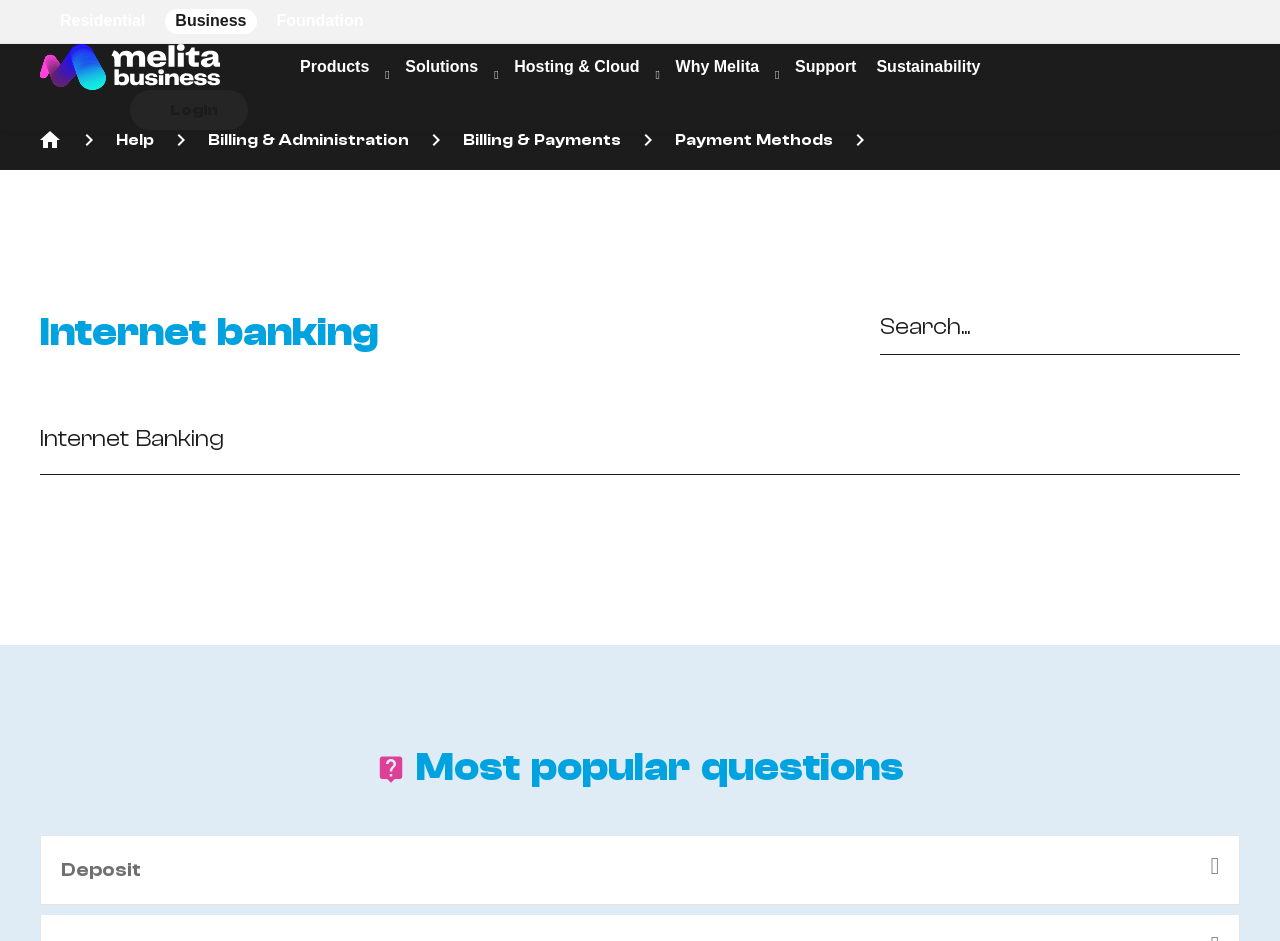Analyze the image and give a detailed response to the question:
What type of banking is the main focus?

Based on the webpage structure and the presence of links like 'Internet Banking' and 'Billing & Payments', it is clear that the main focus of this webpage is internet banking.